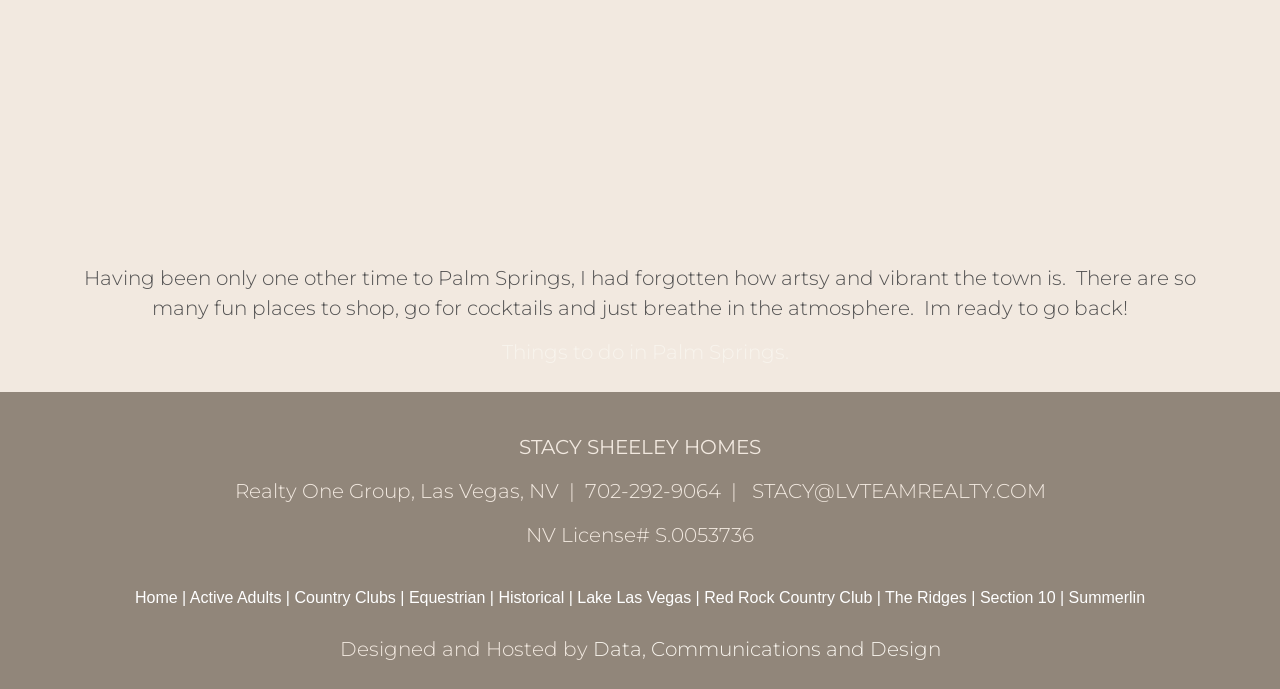Provide a brief response using a word or short phrase to this question:
Who hosts the webpage?

Data, Communications and Design